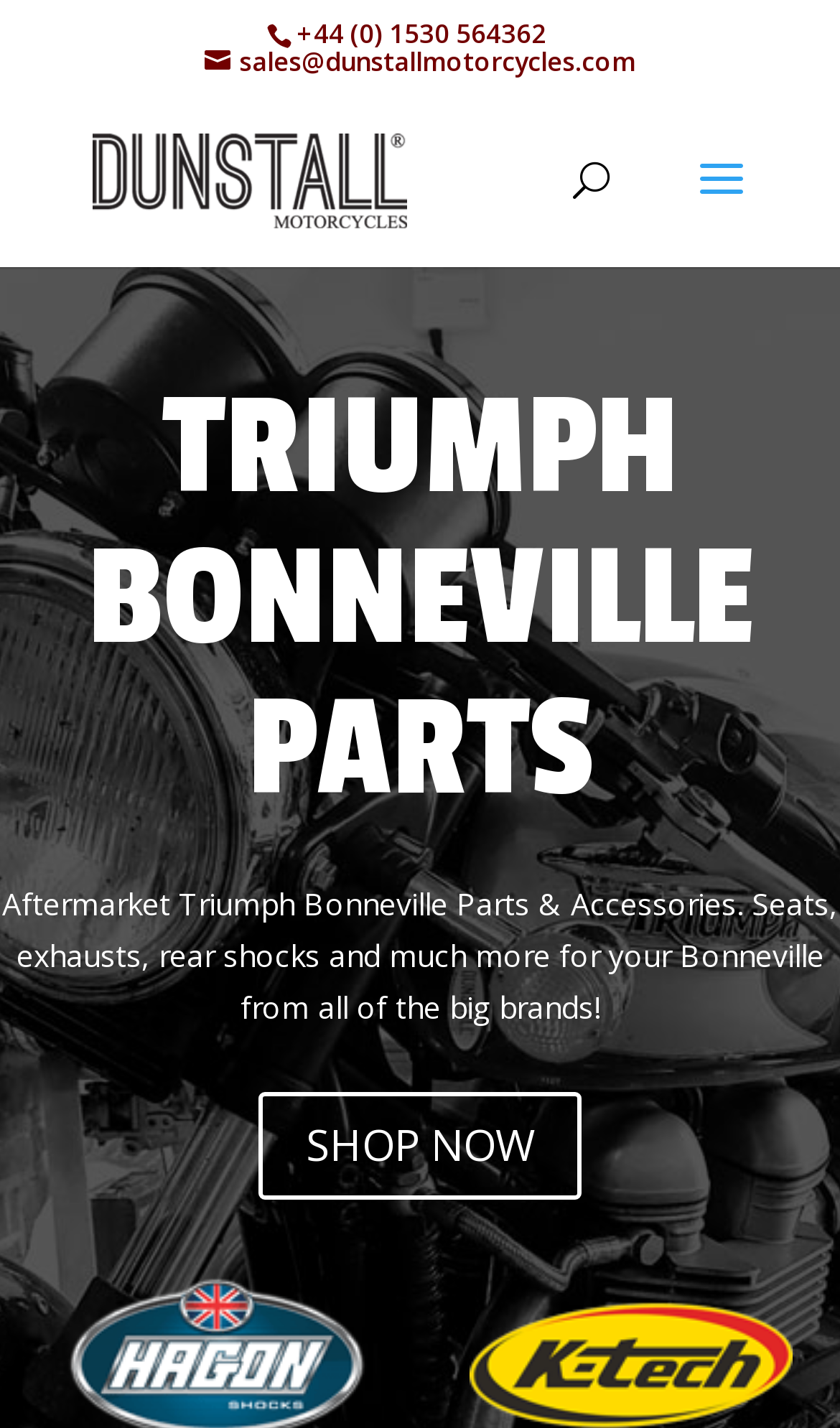What type of products are sold on this website?
Based on the image, answer the question with as much detail as possible.

I determined the type of products sold on this website by reading the heading 'TRIUMPH BONNEVILLE PARTS' and the static text 'Aftermarket Triumph Bonneville Parts & Accessories. Seats, exhausts, rear shocks and much more for your Bonneville from all of the big brands!'. This suggests that the website sells parts and accessories specifically for Triumph Bonneville motorcycles.